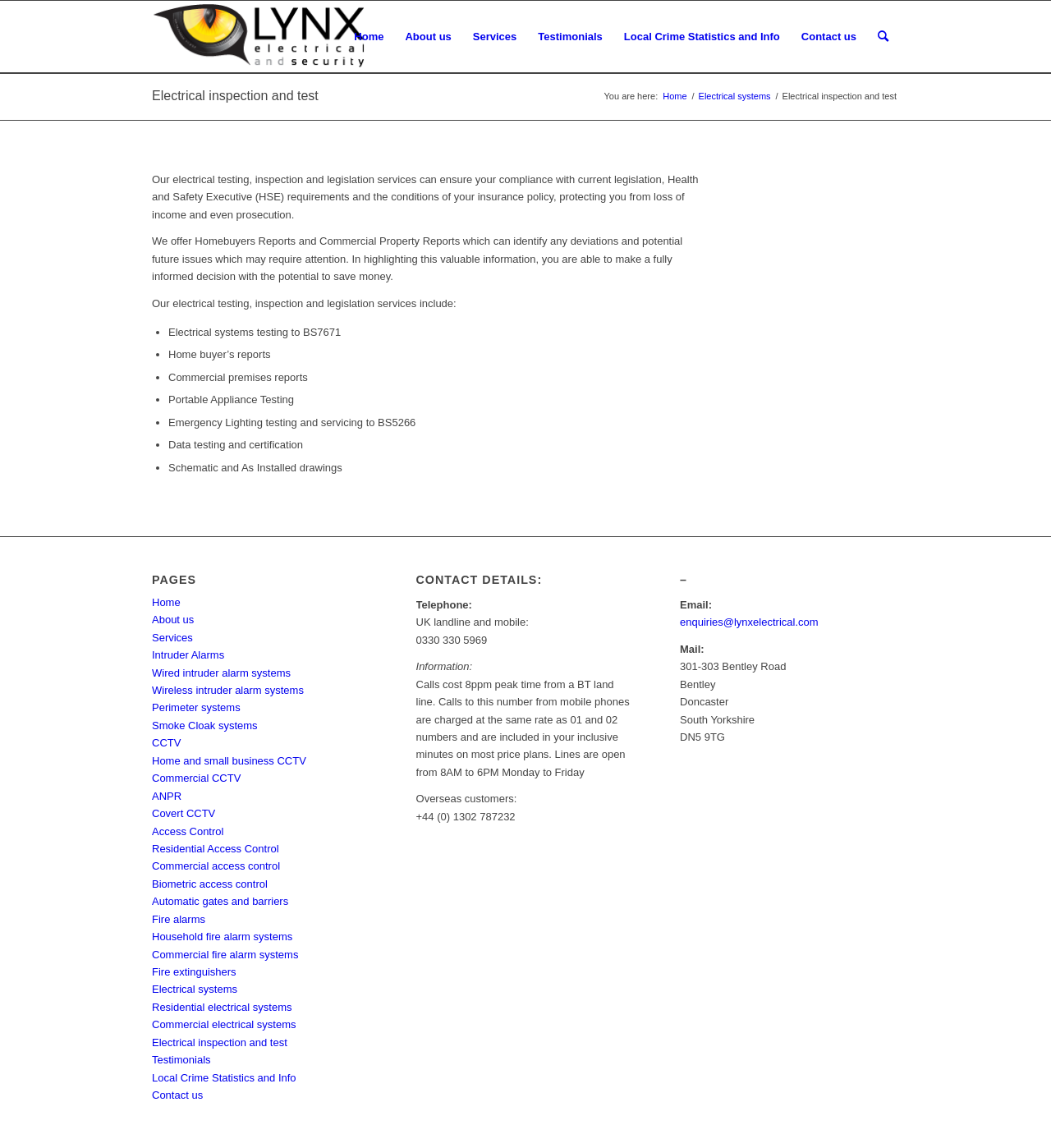Give a full account of the webpage's elements and their arrangement.

The webpage is about Lynx Electrical and Security, a company that provides electrical inspection and testing services. At the top of the page, there is a logo and a navigation menu with links to various pages, including Home, About us, Services, Testimonials, Local Crime Statistics and Info, and Contact us.

Below the navigation menu, there is a heading that reads "Electrical inspection and test" followed by a brief description of the company's services. The description explains that the company offers electrical testing, inspection, and legislation services to ensure compliance with current legislation, Health and Safety Executive (HSE) requirements, and insurance policy conditions.

The page then lists the company's services, including electrical systems testing, home buyer's reports, commercial premises reports, portable appliance testing, emergency lighting testing, and data testing and certification. Each service is listed with a bullet point and a brief description.

On the left side of the page, there is a sidebar with links to various pages, including Services, Intruder Alarms, CCTV, Access Control, Fire Alarms, and Electrical Systems. Each link has a sub-menu with more specific links, such as Wired intruder alarm systems, Wireless intruder alarm systems, and Perimeter systems under the Intruder Alarms category.

At the bottom of the page, there is a section with contact details, including a telephone number, email address, and a note about call costs. There is also a section with overseas contact information.

Overall, the webpage provides an overview of Lynx Electrical and Security's services and provides easy navigation to more specific information about each service.